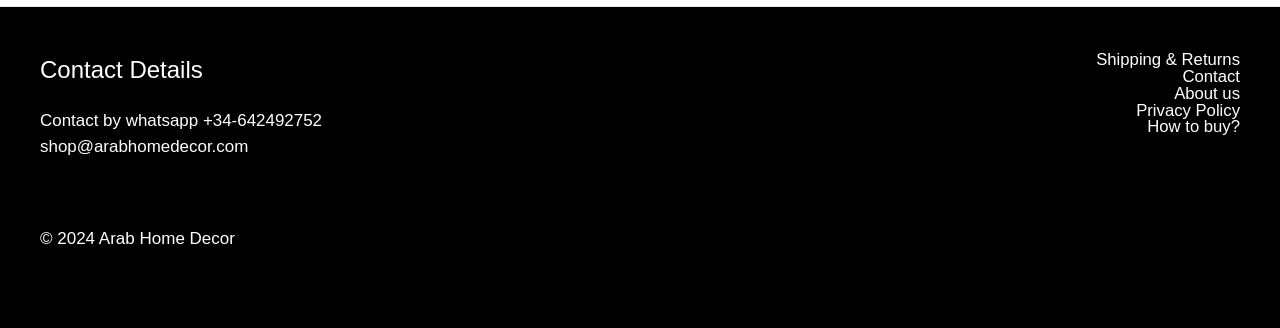Given the element description Contact, predict the bounding box coordinates for the UI element in the webpage screenshot. The format should be (top-left x, top-left y, bottom-right x, bottom-right y), and the values should be between 0 and 1.

[0.923, 0.207, 0.969, 0.264]